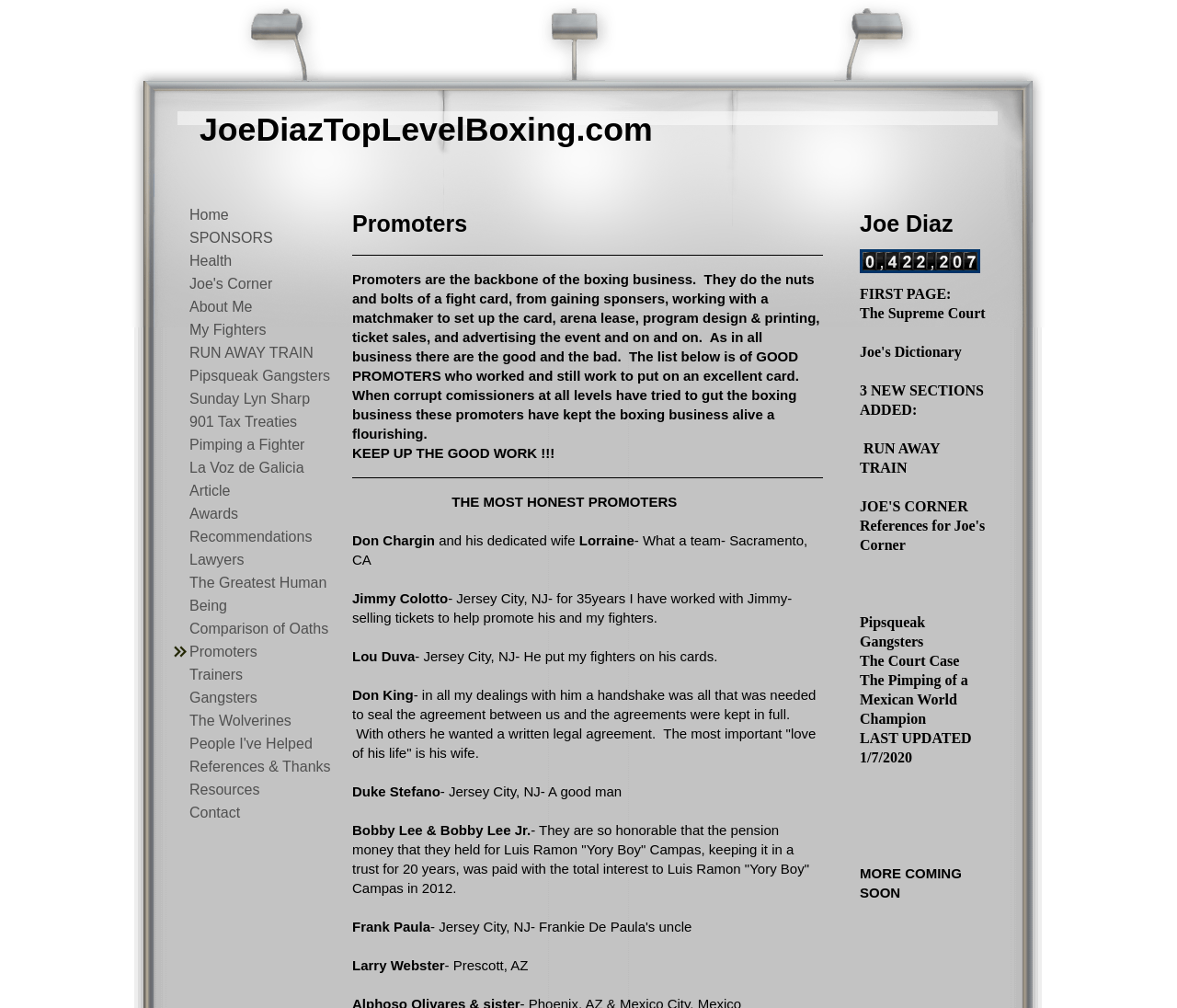Based on the image, please respond to the question with as much detail as possible:
What is the purpose of promoters in the boxing business?

According to the static text element, promoters are the backbone of the boxing business, and they do the nuts and bolts of a fight card, including gaining sponsors, working with a matchmaker, and advertising the event.